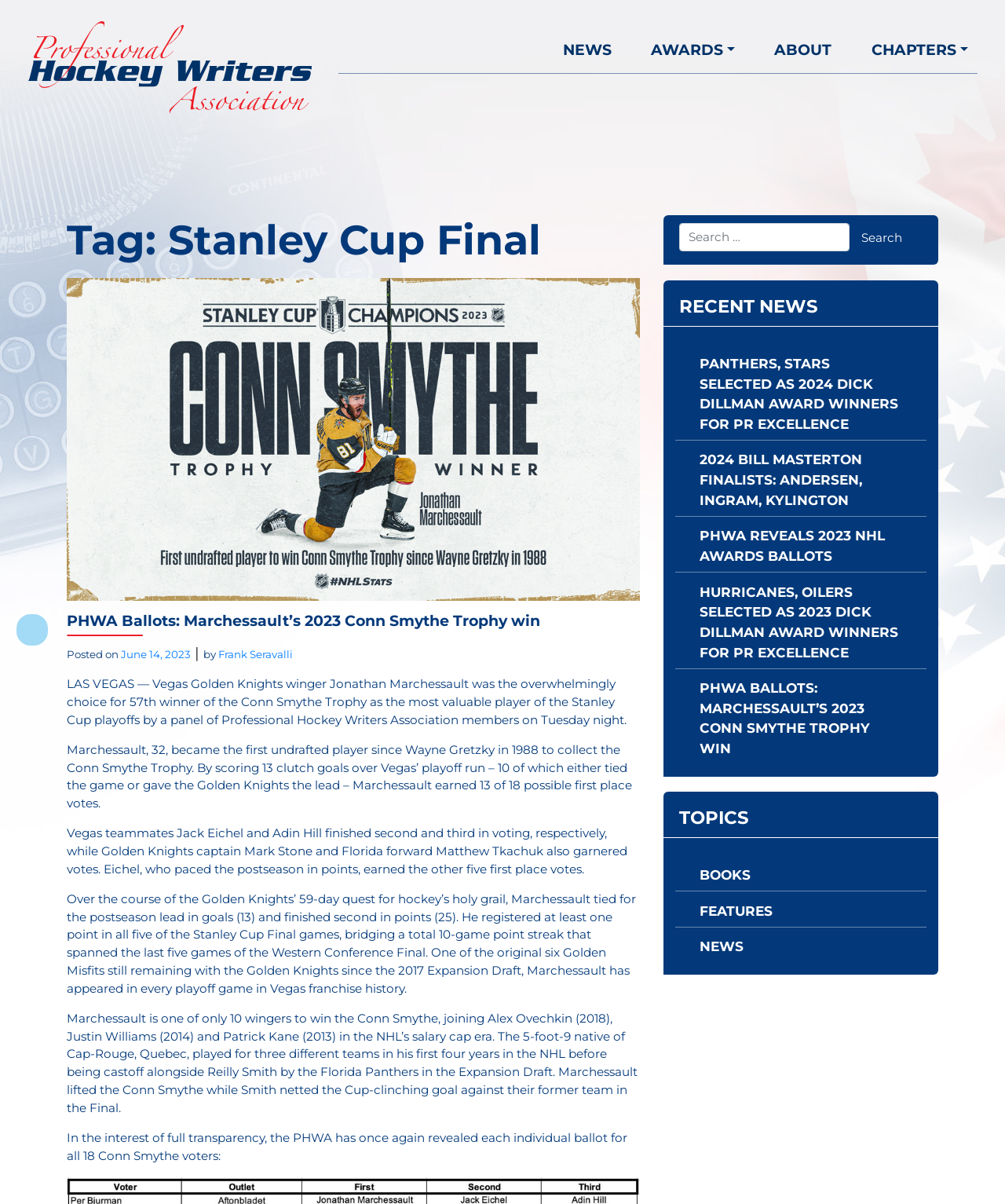Please identify the bounding box coordinates of the element I need to click to follow this instruction: "Search for something".

[0.676, 0.185, 0.918, 0.214]